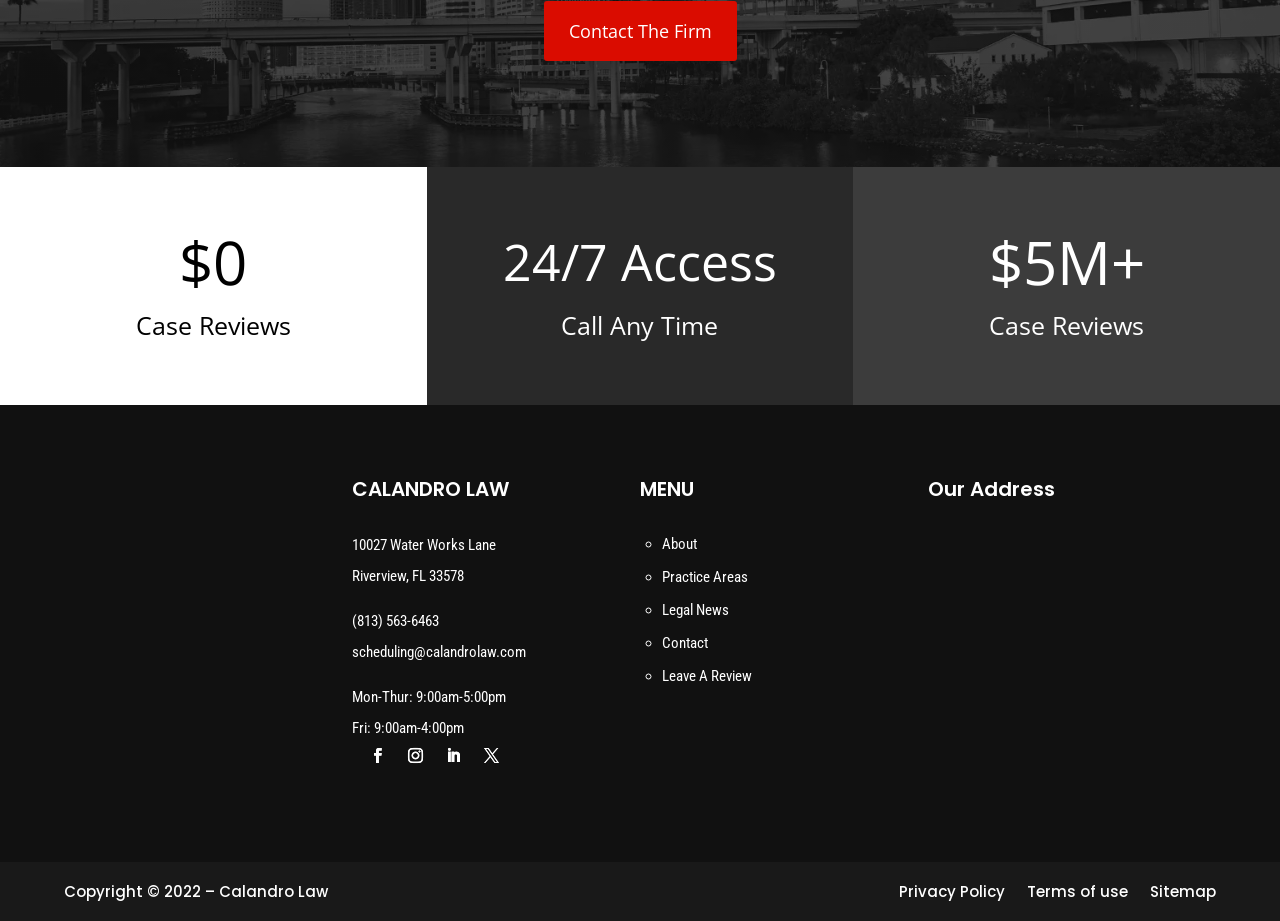Pinpoint the bounding box coordinates of the clickable element needed to complete the instruction: "Leave a review". The coordinates should be provided as four float numbers between 0 and 1: [left, top, right, bottom].

[0.517, 0.724, 0.588, 0.744]